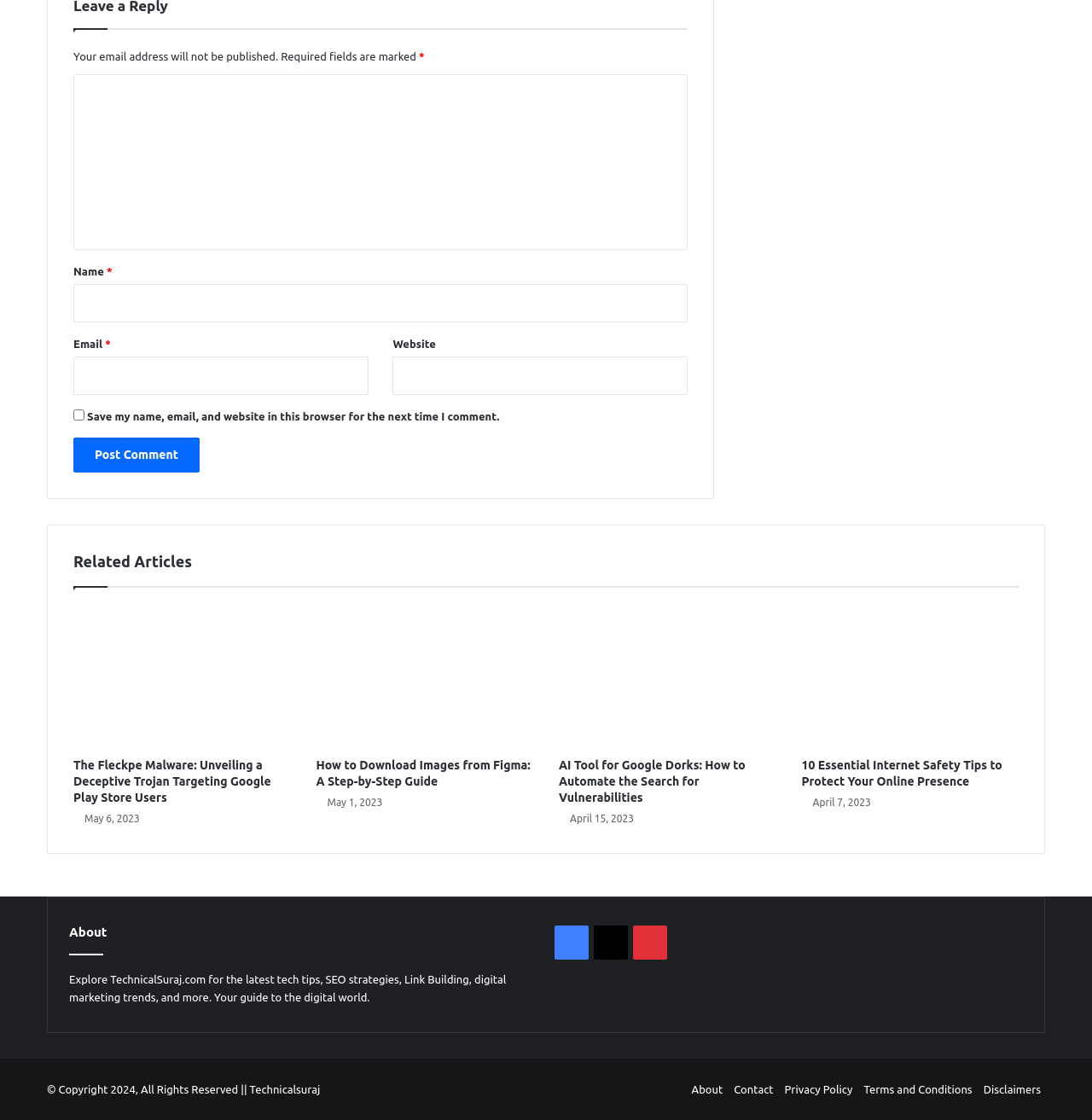Locate the bounding box coordinates of the element you need to click to accomplish the task described by this instruction: "Read the article about Fleckpe Malware".

[0.067, 0.54, 0.266, 0.669]